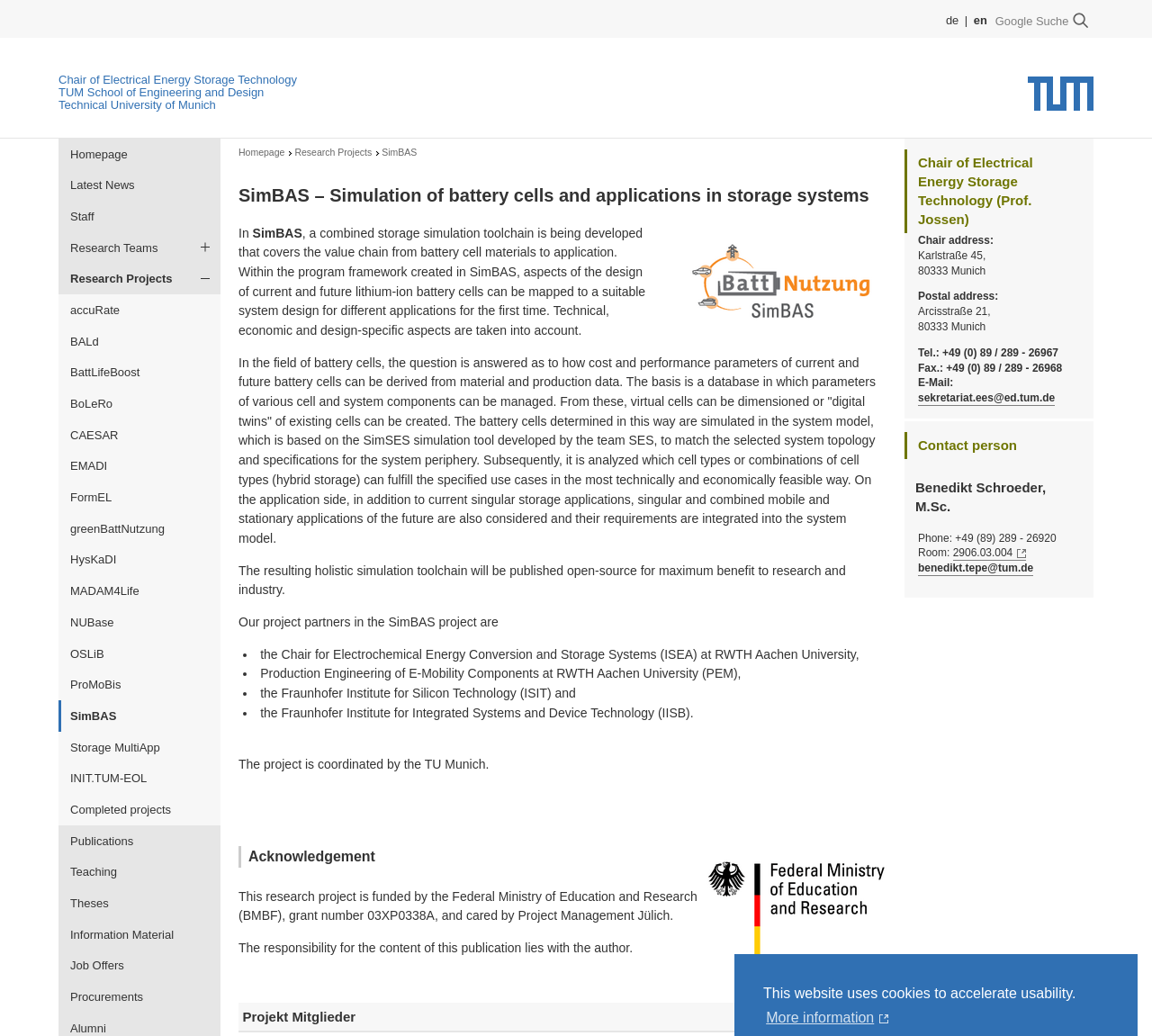Determine the bounding box coordinates of the clickable region to carry out the instruction: "View the research projects".

[0.051, 0.254, 0.191, 0.284]